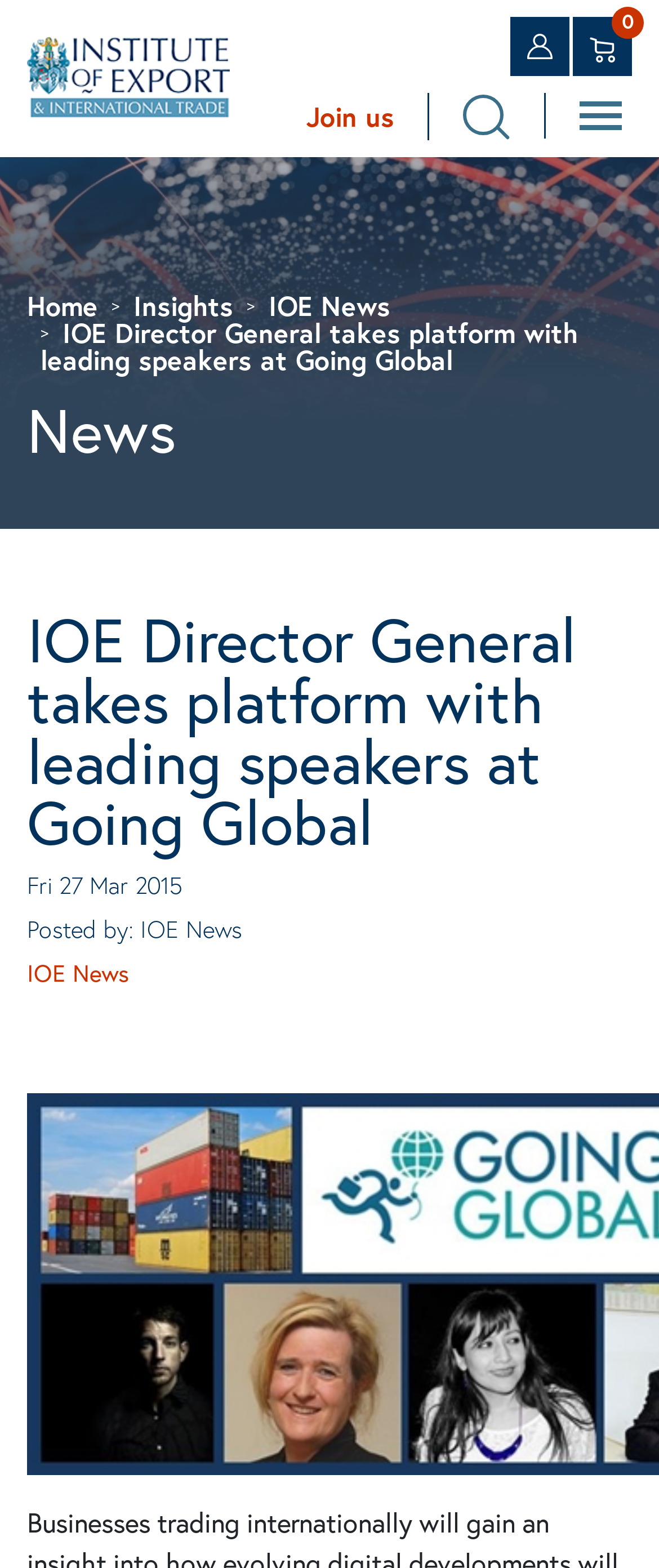Locate the bounding box coordinates of the UI element described by: "Join us". Provide the coordinates as four float numbers between 0 and 1, formatted as [left, top, right, bottom].

[0.465, 0.061, 0.598, 0.087]